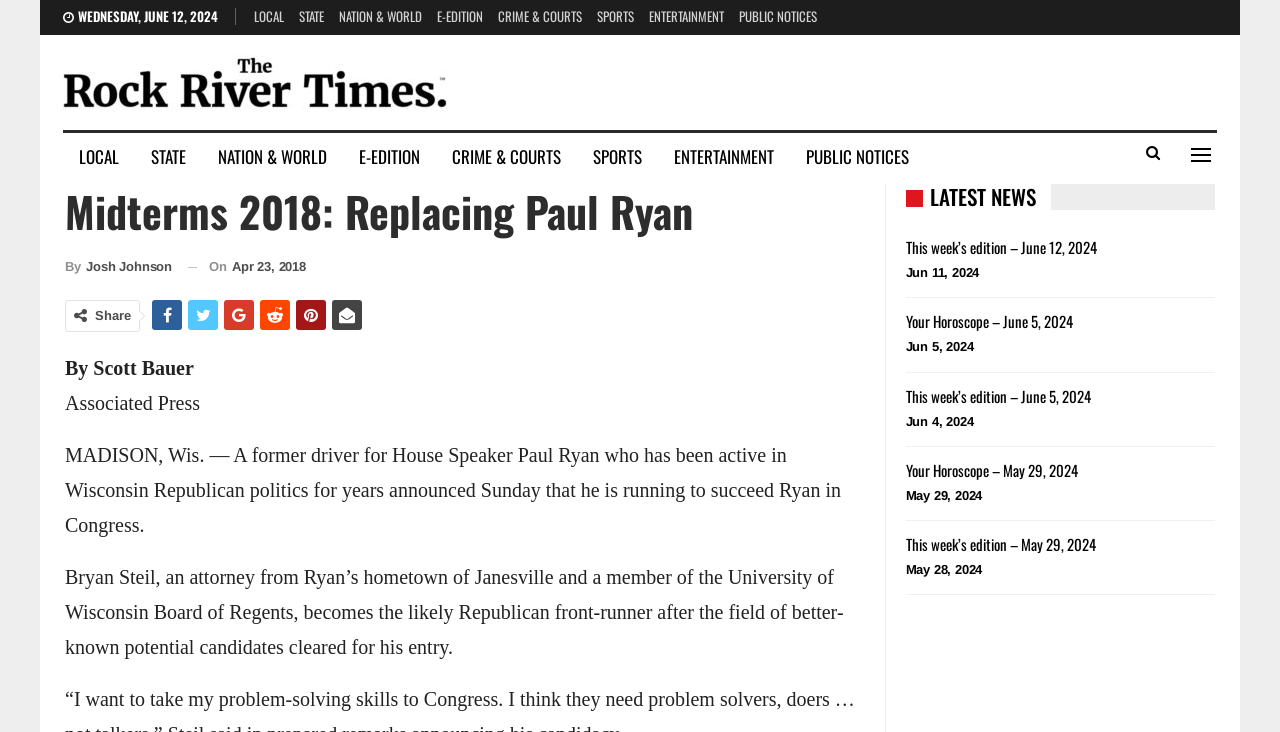Determine the bounding box coordinates of the clickable region to execute the instruction: "Click on LOCAL". The coordinates should be four float numbers between 0 and 1, denoted as [left, top, right, bottom].

[0.198, 0.008, 0.222, 0.036]